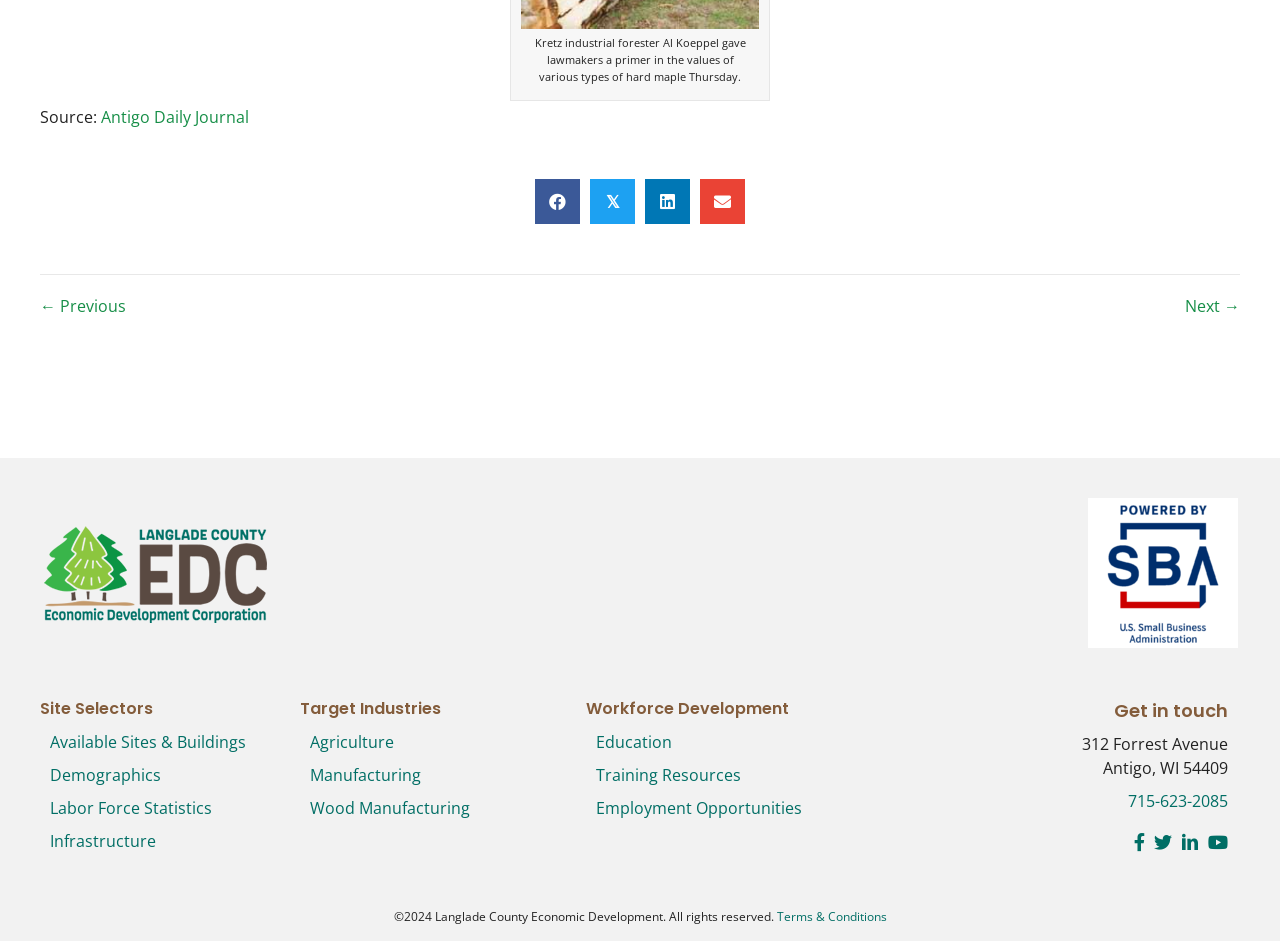Respond with a single word or phrase:
What is the source of the content?

Antigo Daily Journal